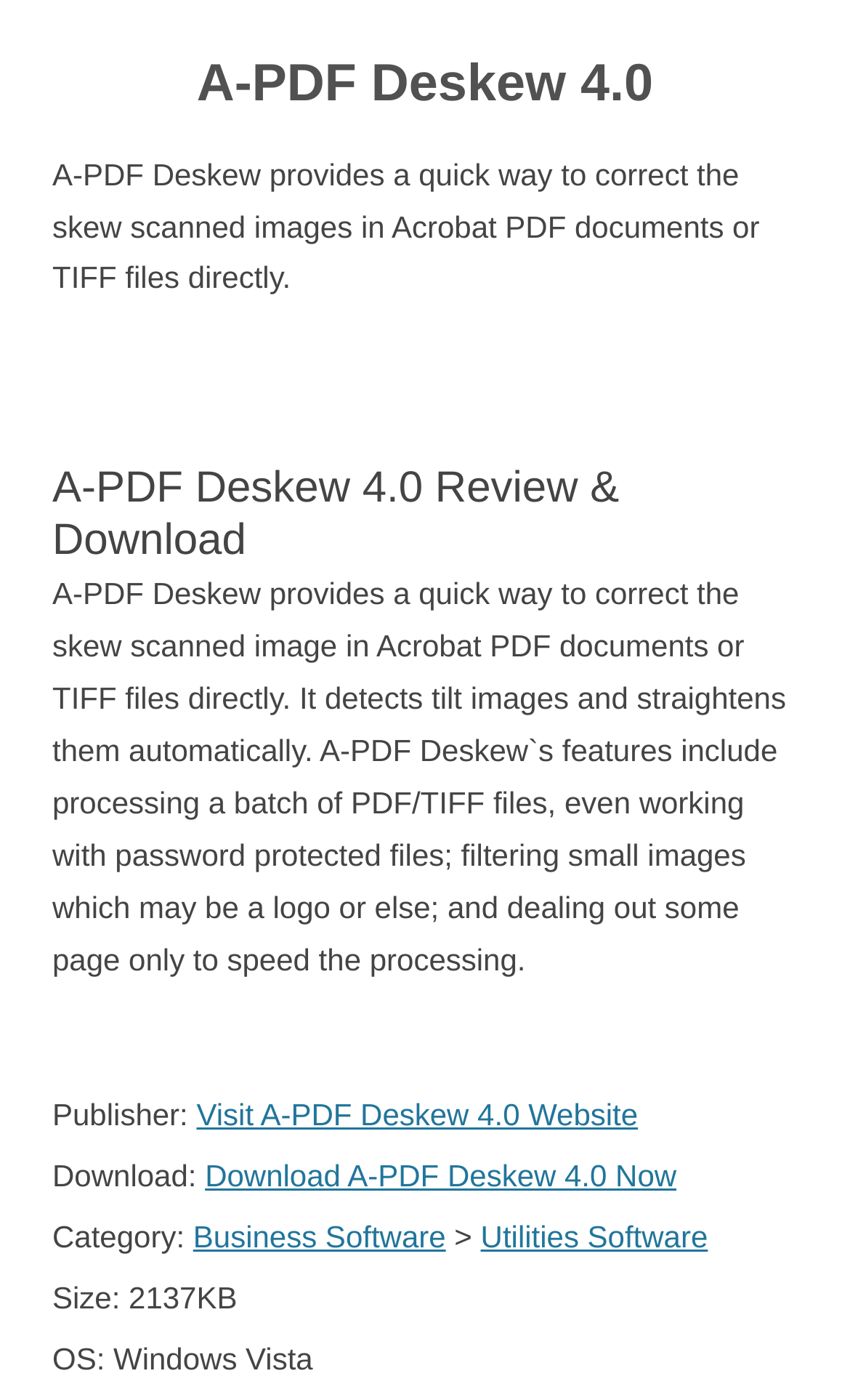Please examine the image and answer the question with a detailed explanation:
What is the name of the software being reviewed?

I determined the answer by looking at the heading element 'A-PDF Deskew 4.0' which is the main title of the webpage, and also the link 'A-PDF Deskew 4.0' which is a clickable text with the same name.